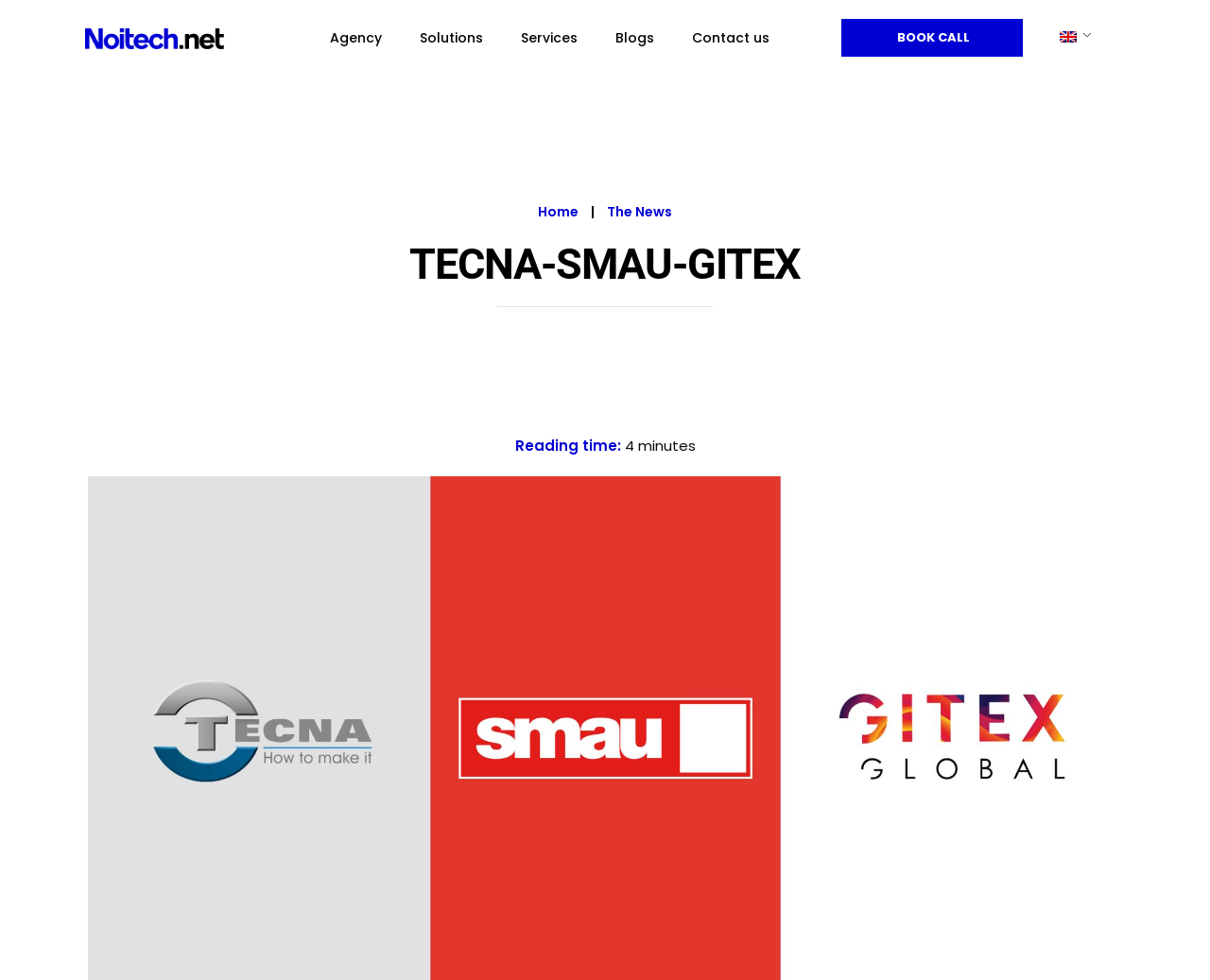Extract the bounding box of the UI element described as: "The News".

[0.494, 0.197, 0.563, 0.236]